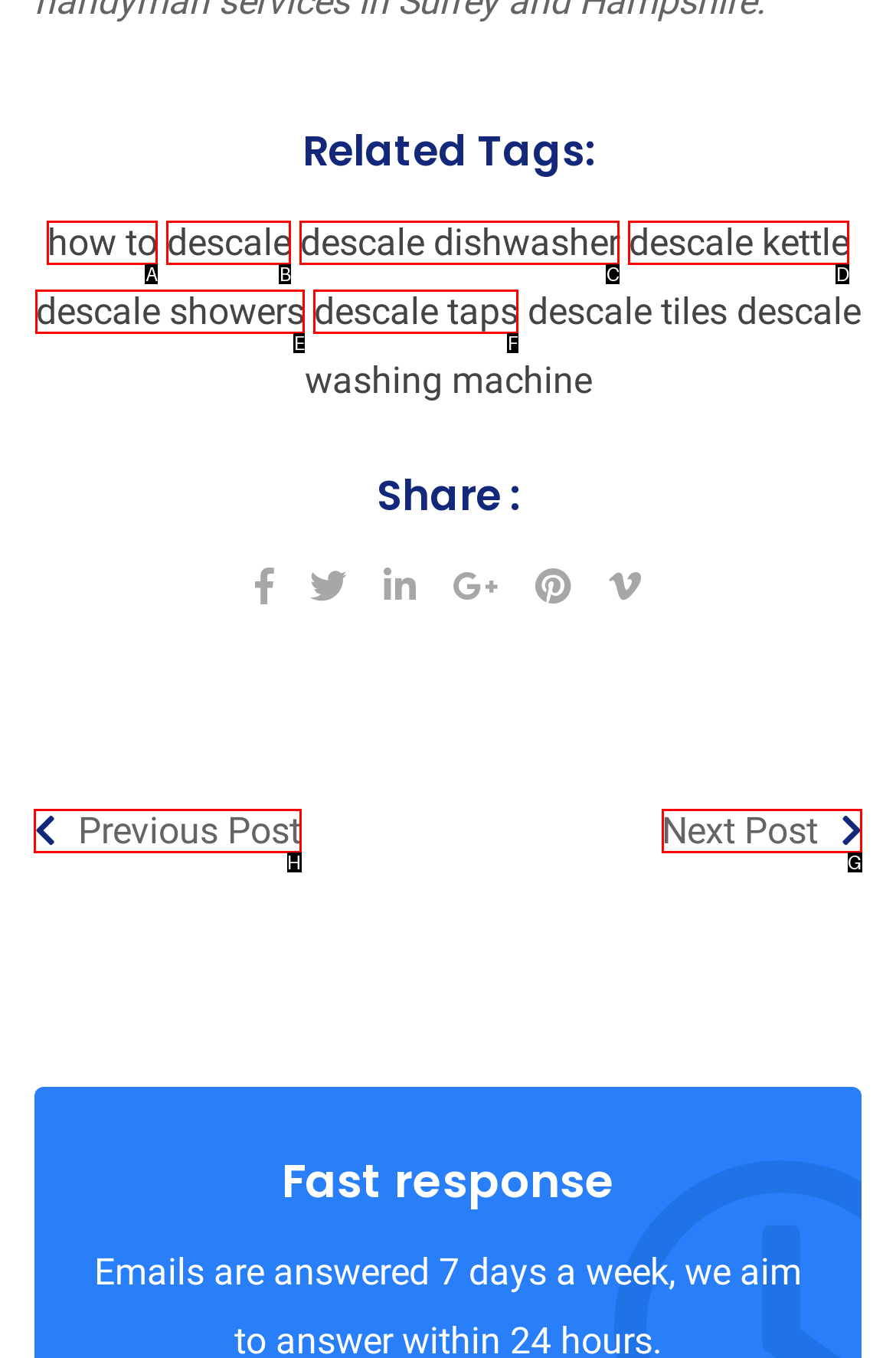Which UI element's letter should be clicked to achieve the task: Go to the previous post
Provide the letter of the correct choice directly.

H